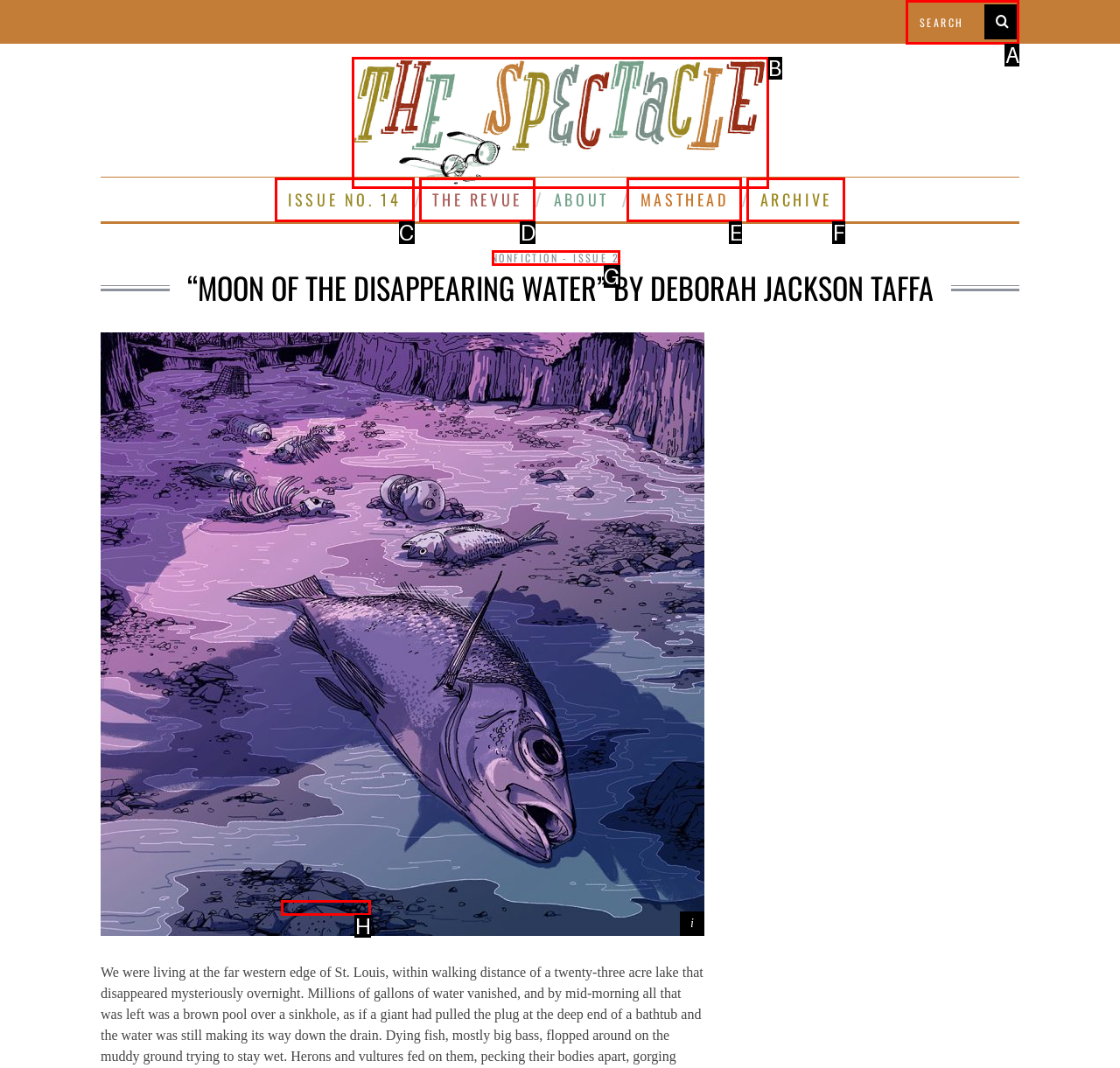To complete the task: search for something, select the appropriate UI element to click. Respond with the letter of the correct option from the given choices.

A